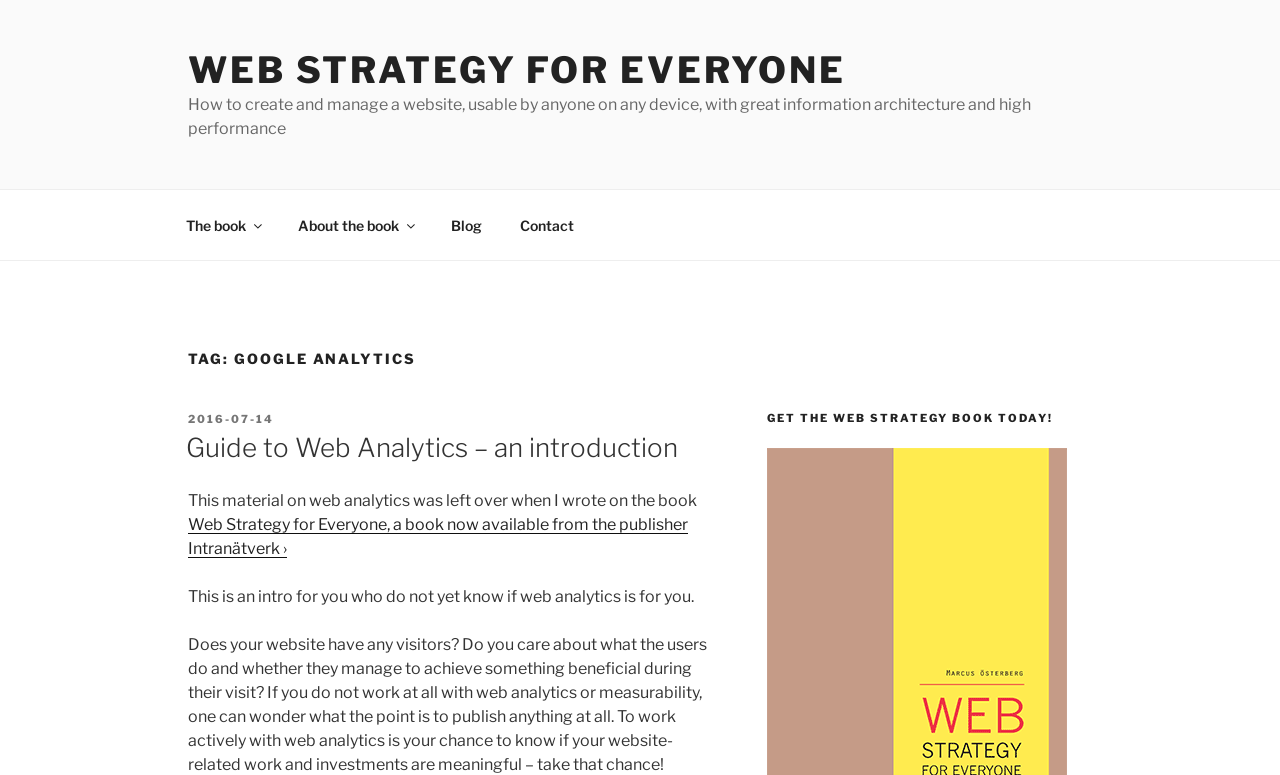Please identify the bounding box coordinates for the region that you need to click to follow this instruction: "read about web analytics".

[0.147, 0.555, 0.556, 0.602]